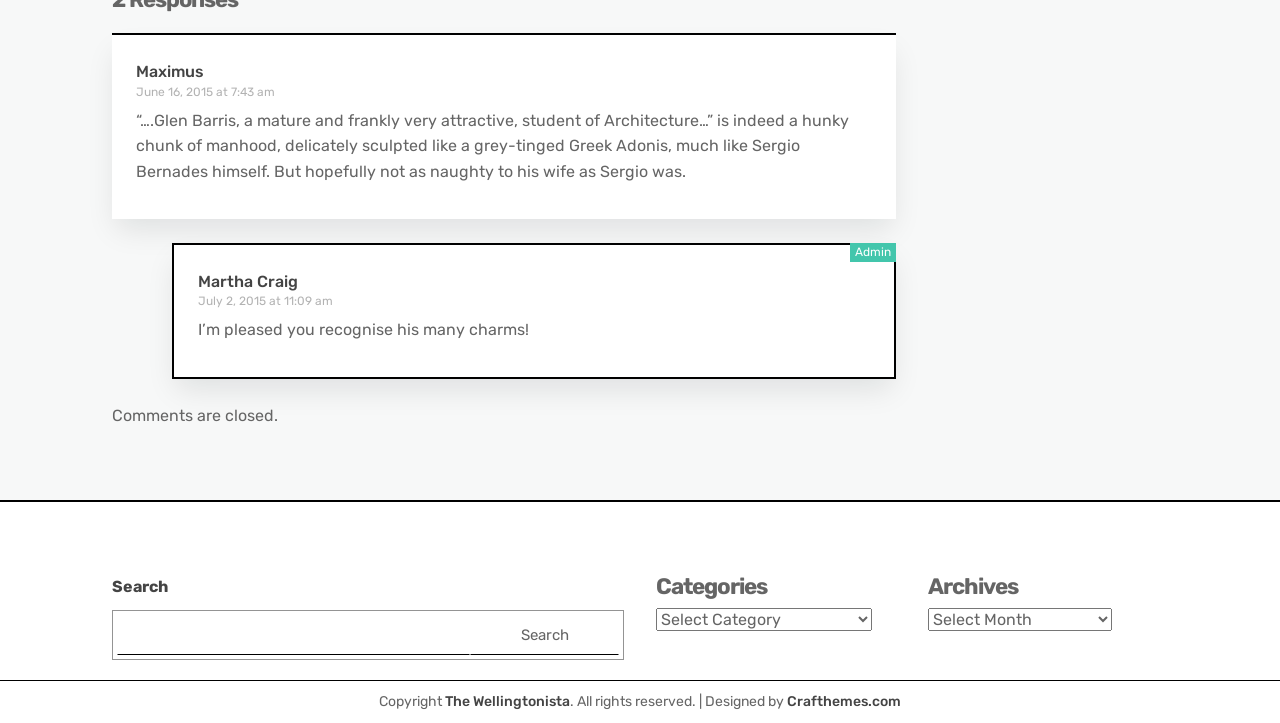Analyze the image and give a detailed response to the question:
What is the name of the website?

I found the website name in the footer section, where it says 'Copyright The Wellingtonista. All rights reserved.'.